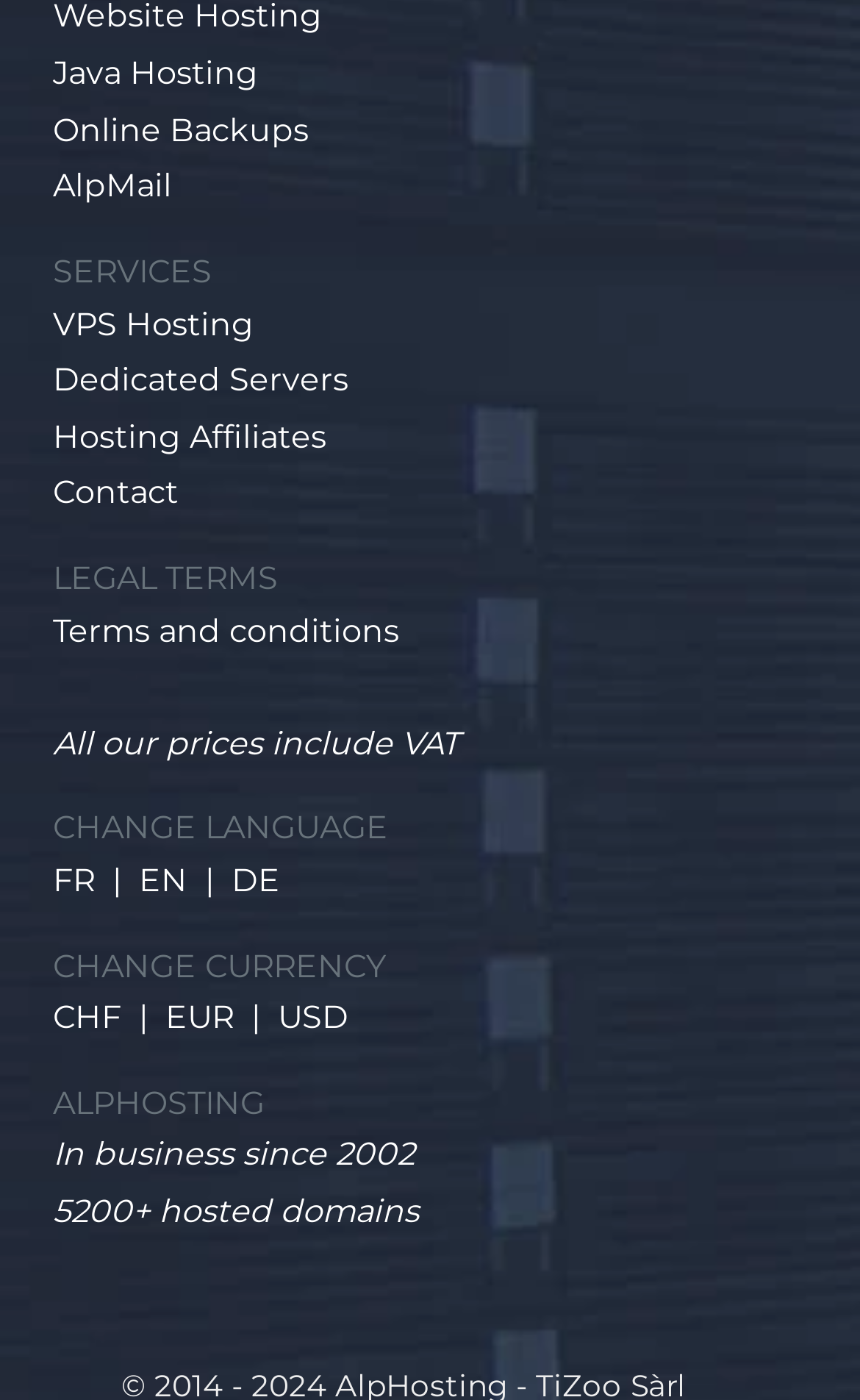Please identify the bounding box coordinates of the element I should click to complete this instruction: 'Change language to EN'. The coordinates should be given as four float numbers between 0 and 1, like this: [left, top, right, bottom].

[0.162, 0.614, 0.218, 0.643]